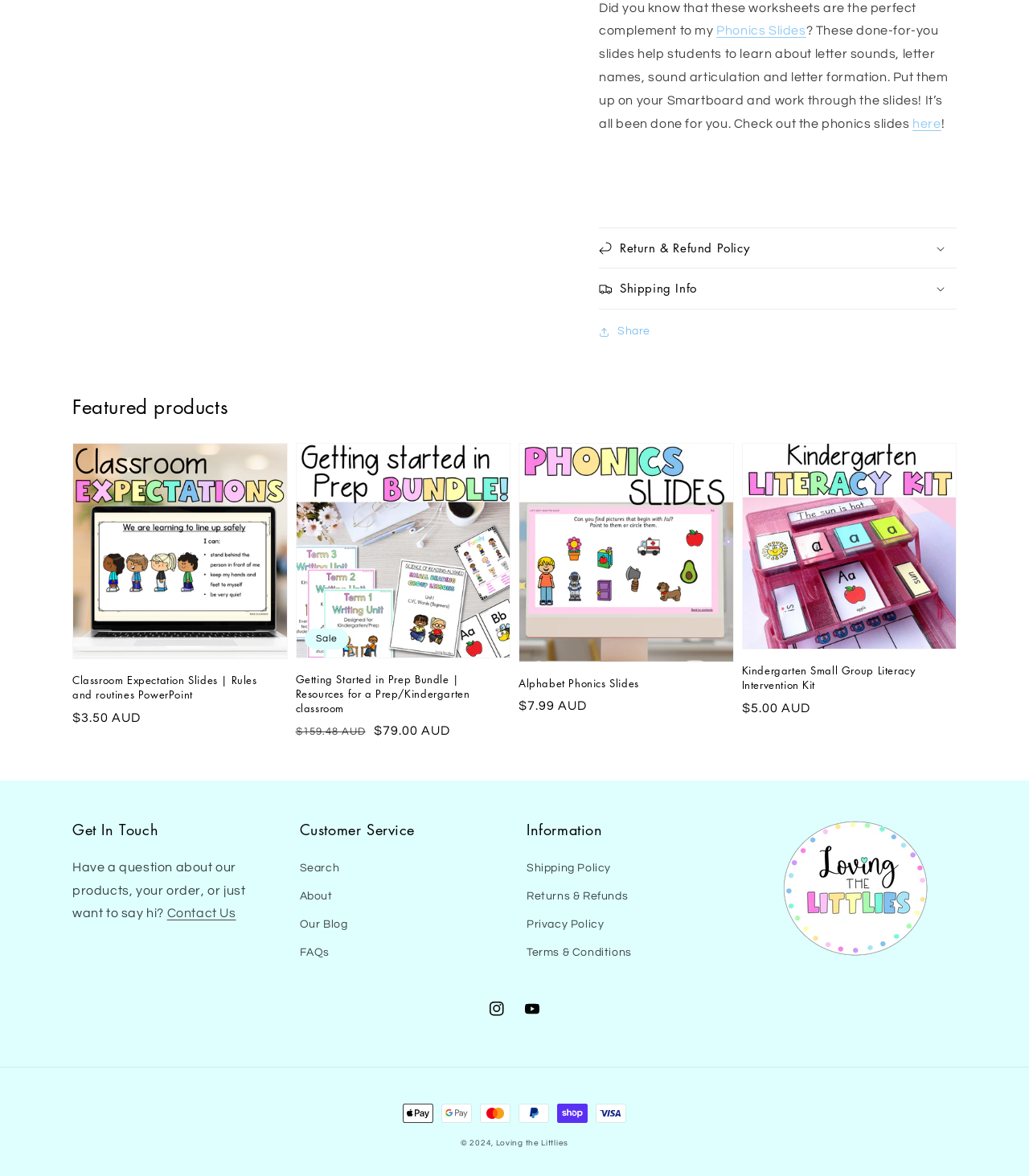Please provide the bounding box coordinates for the UI element as described: "FAQs". The coordinates must be four floats between 0 and 1, represented as [left, top, right, bottom].

[0.291, 0.799, 0.32, 0.823]